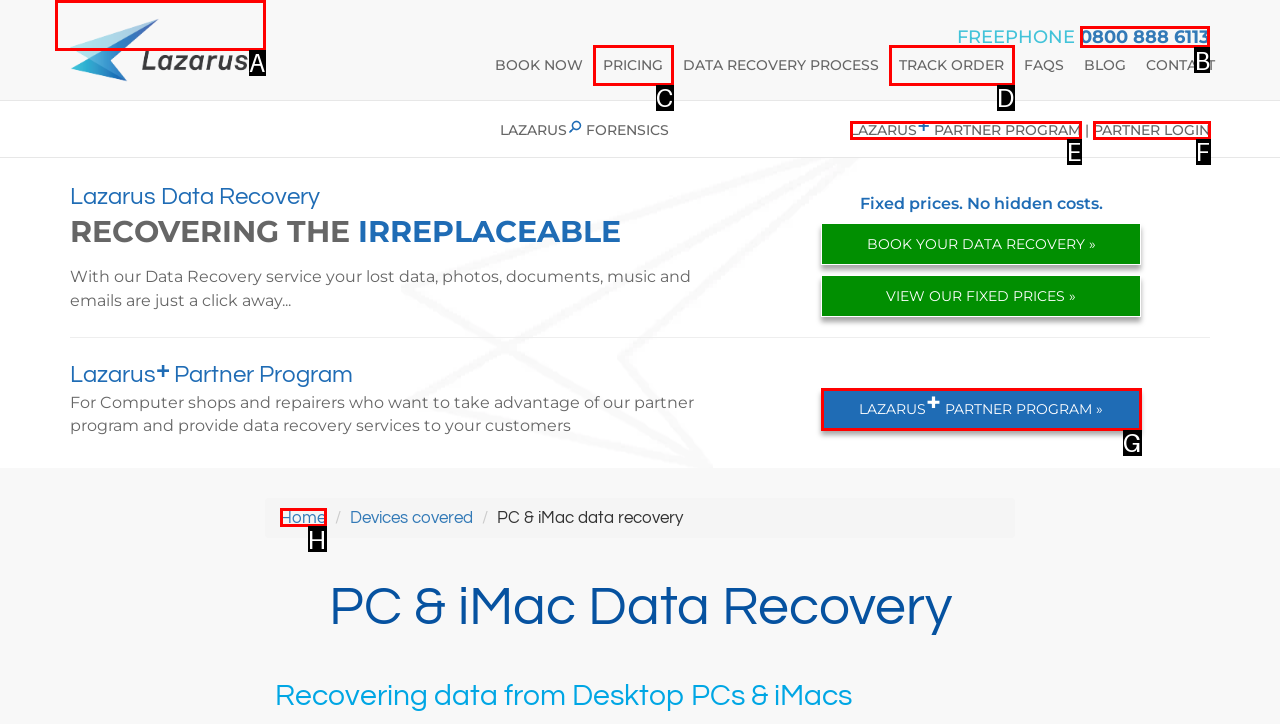Select the HTML element that needs to be clicked to carry out the task: Call the FREEPHONE number
Provide the letter of the correct option.

B